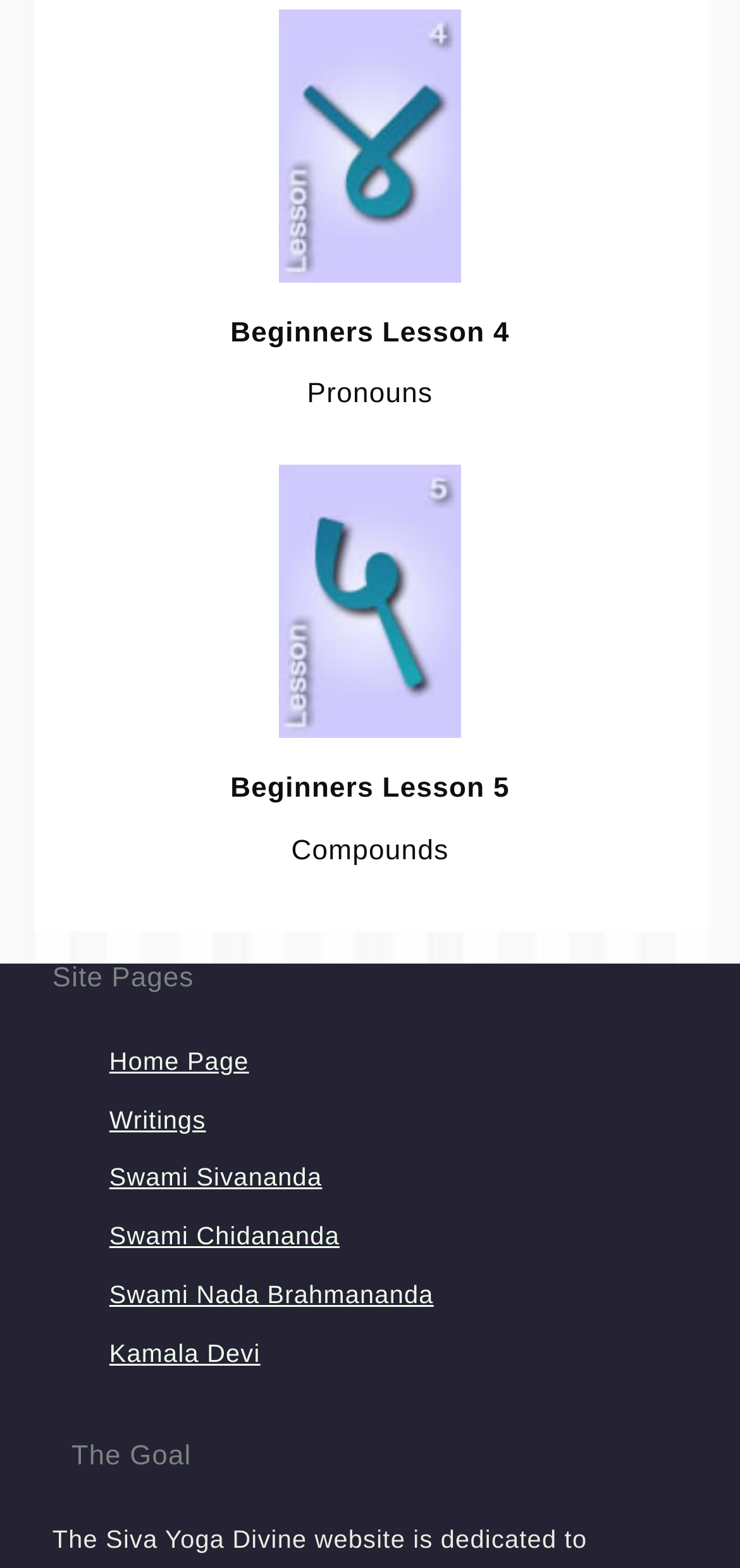Please specify the bounding box coordinates of the clickable region necessary for completing the following instruction: "go to Sanskrit Beginners Lesson 4". The coordinates must consist of four float numbers between 0 and 1, i.e., [left, top, right, bottom].

[0.377, 0.161, 0.623, 0.185]